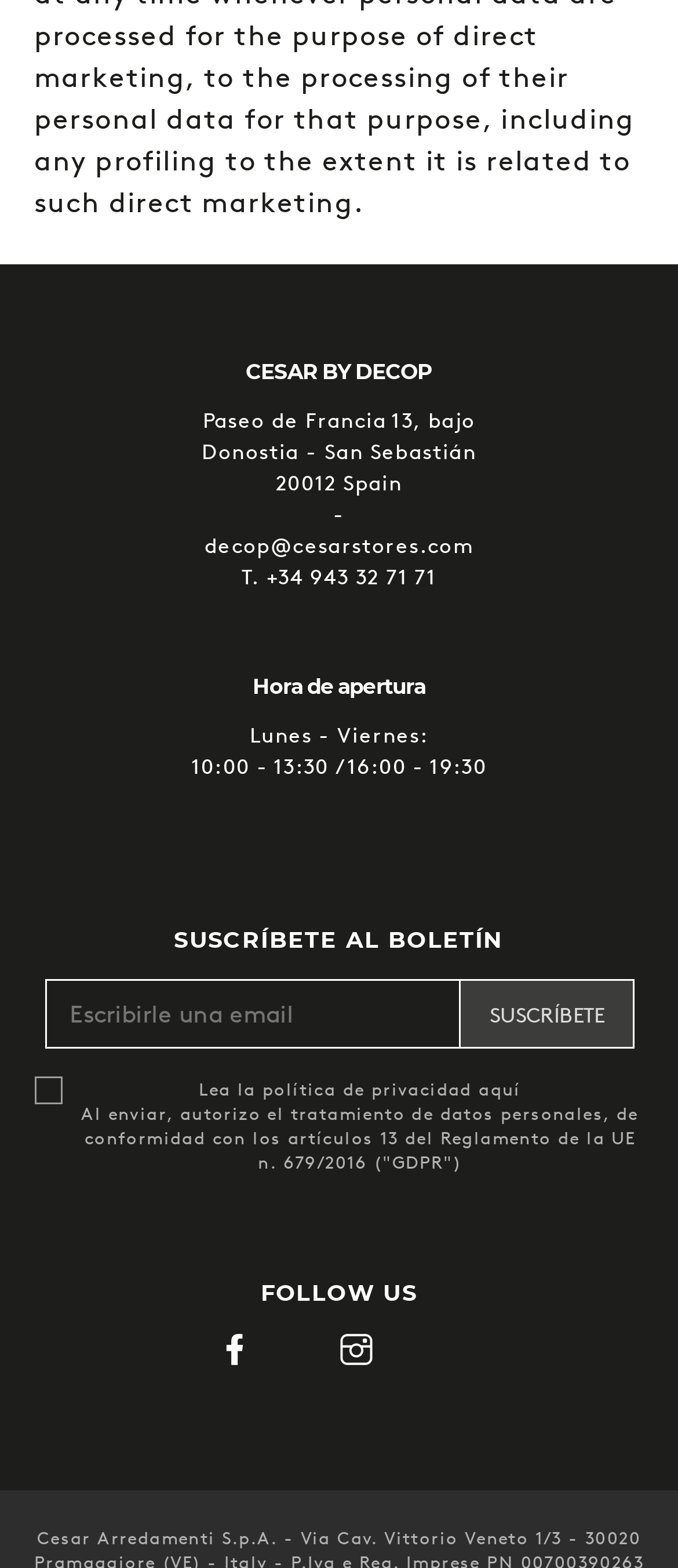Highlight the bounding box coordinates of the region I should click on to meet the following instruction: "Click the 'decop@cesarstores.com' email link".

[0.302, 0.339, 0.698, 0.356]